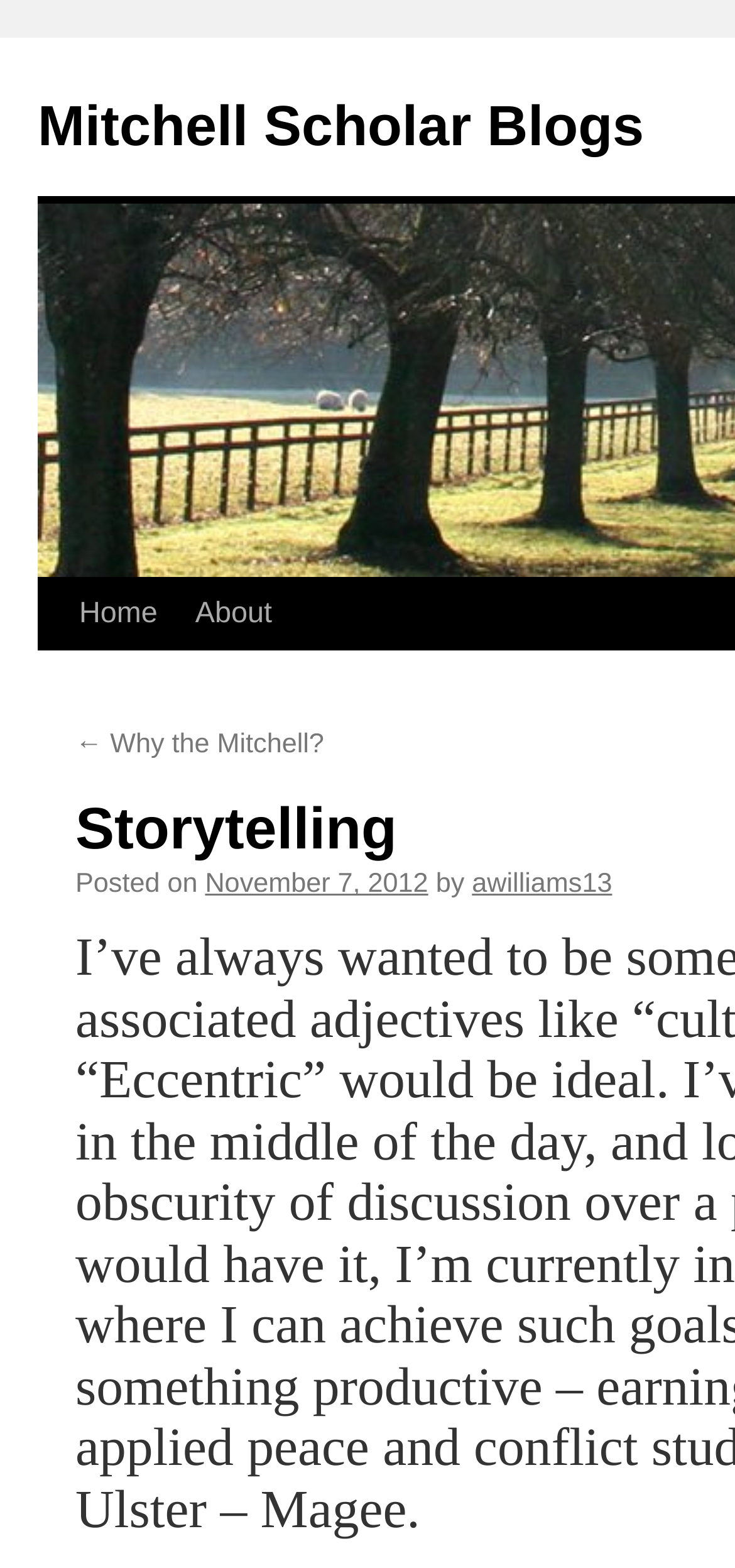Who is the author of the blog post?
Based on the image, answer the question with as much detail as possible.

The author of the blog post can be found next to the 'by' text, which is 'awilliams13'. This is likely the username or handle of the person who wrote the blog post.